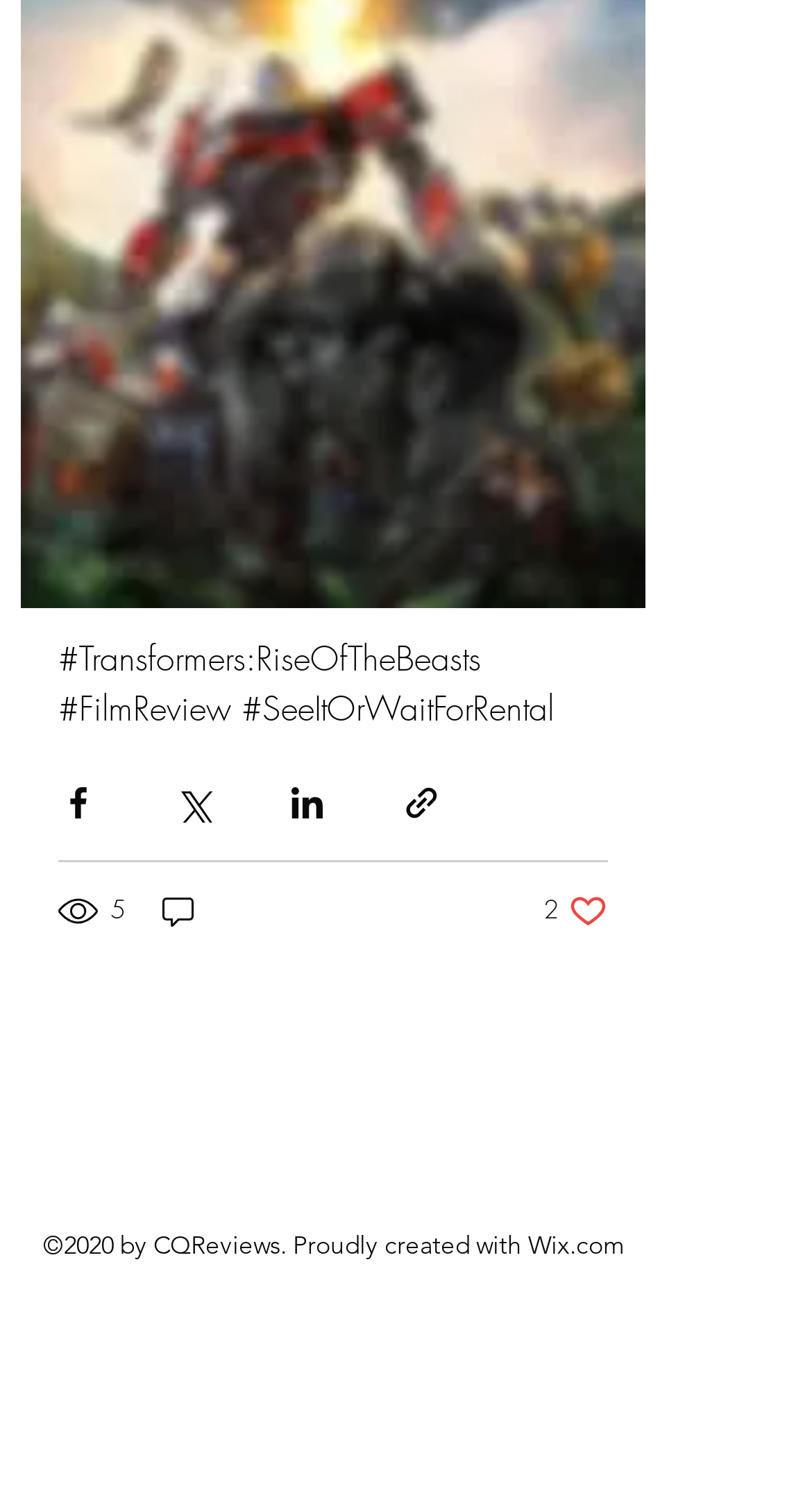Kindly determine the bounding box coordinates for the clickable area to achieve the given instruction: "View the Film Review".

[0.072, 0.455, 0.285, 0.485]